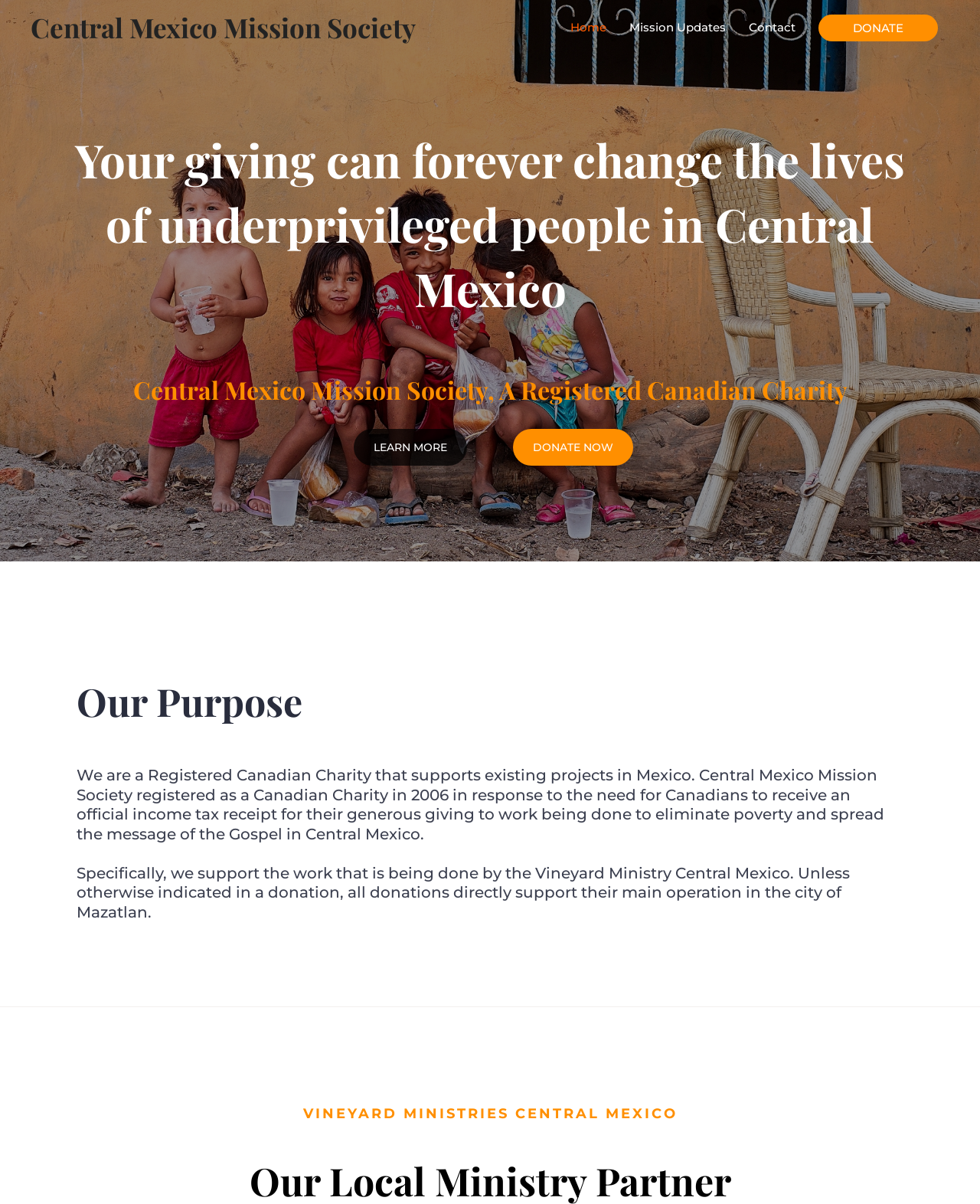What is the principal heading displayed on the webpage?

Your giving can forever change the lives of underprivileged people in Central Mexico